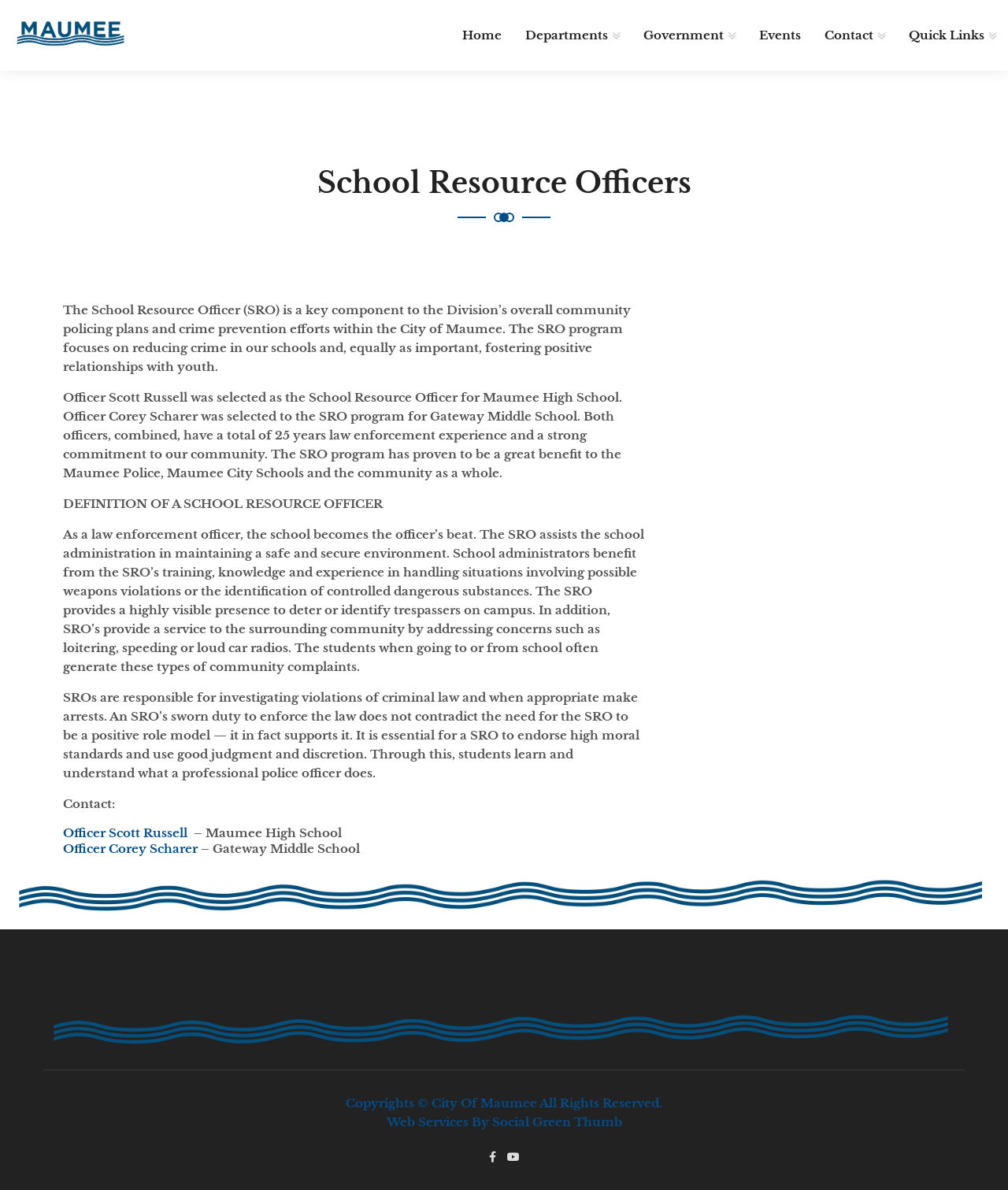Determine the bounding box coordinates (top-left x, top-left y, bottom-right x, bottom-right y) of the UI element described in the following text: Contact

[0.818, 0.01, 0.878, 0.05]